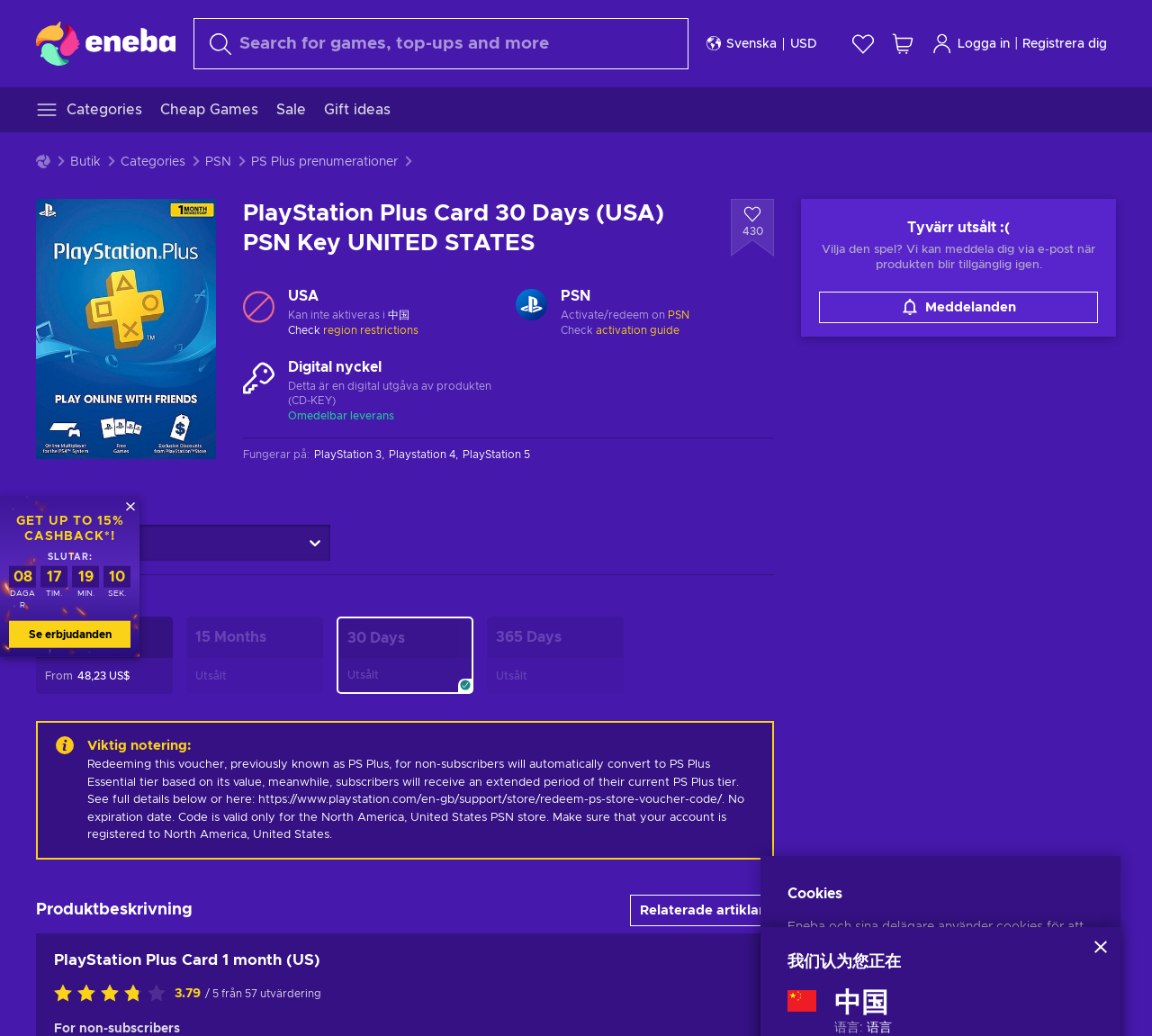What is the warning message displayed for non-subscribers who redeem the voucher?
Provide a short answer using one word or a brief phrase based on the image.

Converts to PS Plus Essential tier